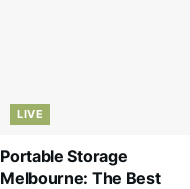What type of readers is the article targeting?
Answer with a single word or phrase by referring to the visual content.

Those seeking practical advice